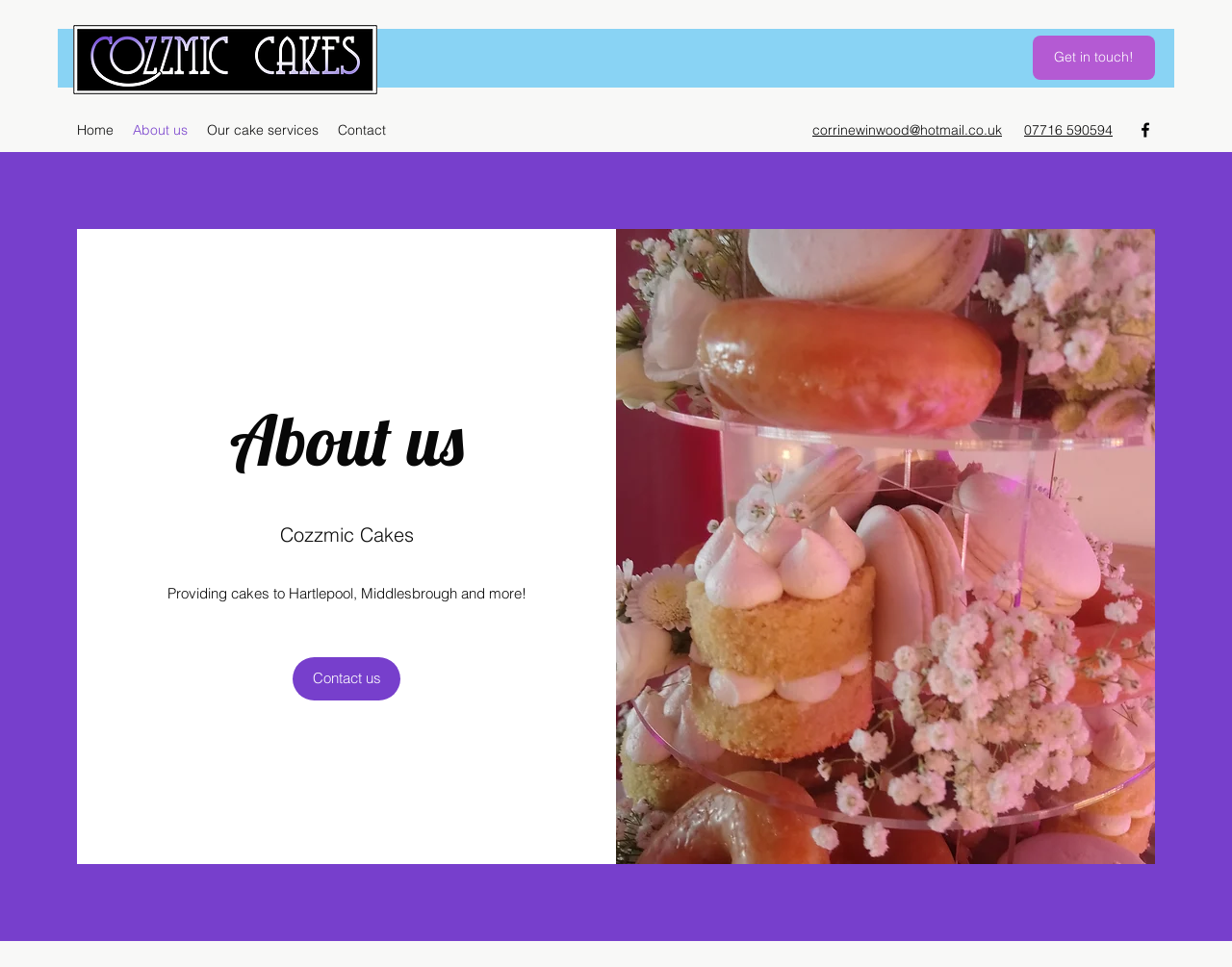Please mark the bounding box coordinates of the area that should be clicked to carry out the instruction: "Contact the wedding cake service via email".

[0.659, 0.125, 0.813, 0.143]